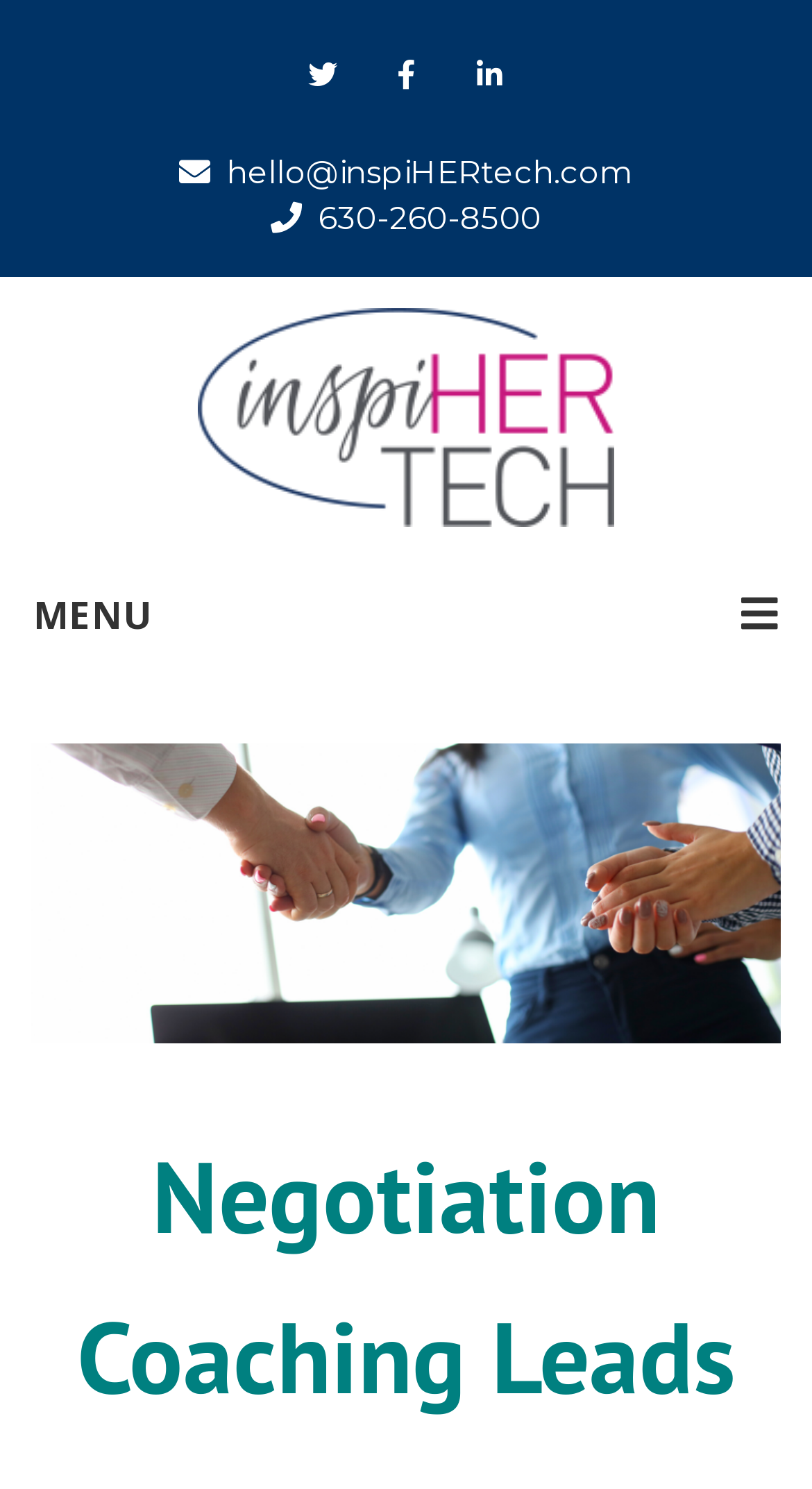Given the element description, predict the bounding box coordinates in the format (top-left x, top-left y, bottom-right x, bottom-right y), using floating point numbers between 0 and 1: hello@inspiHERtech.com

[0.221, 0.102, 0.779, 0.129]